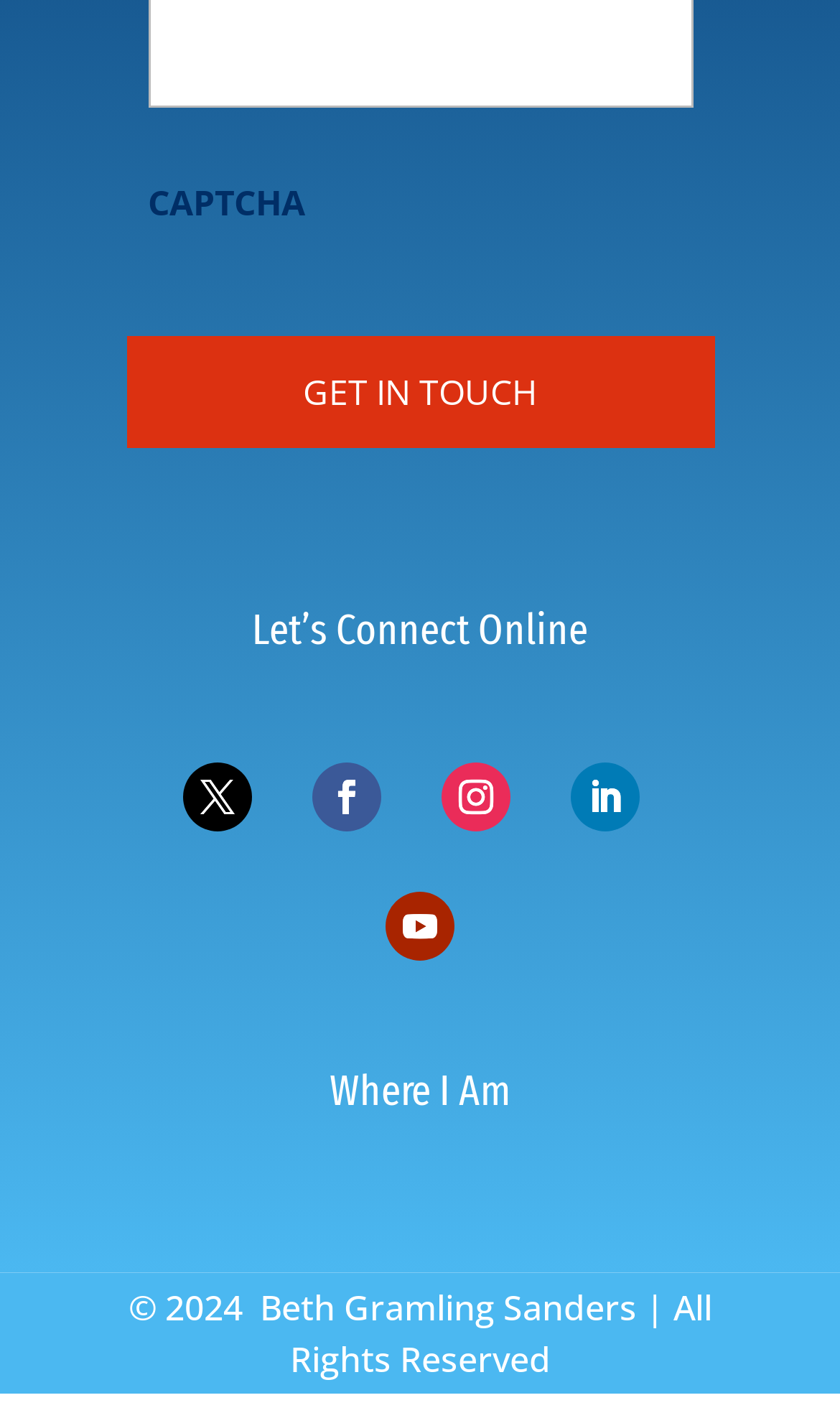Provide a brief response to the question using a single word or phrase: 
What is the purpose of the 'GET IN TOUCH' button?

Contact